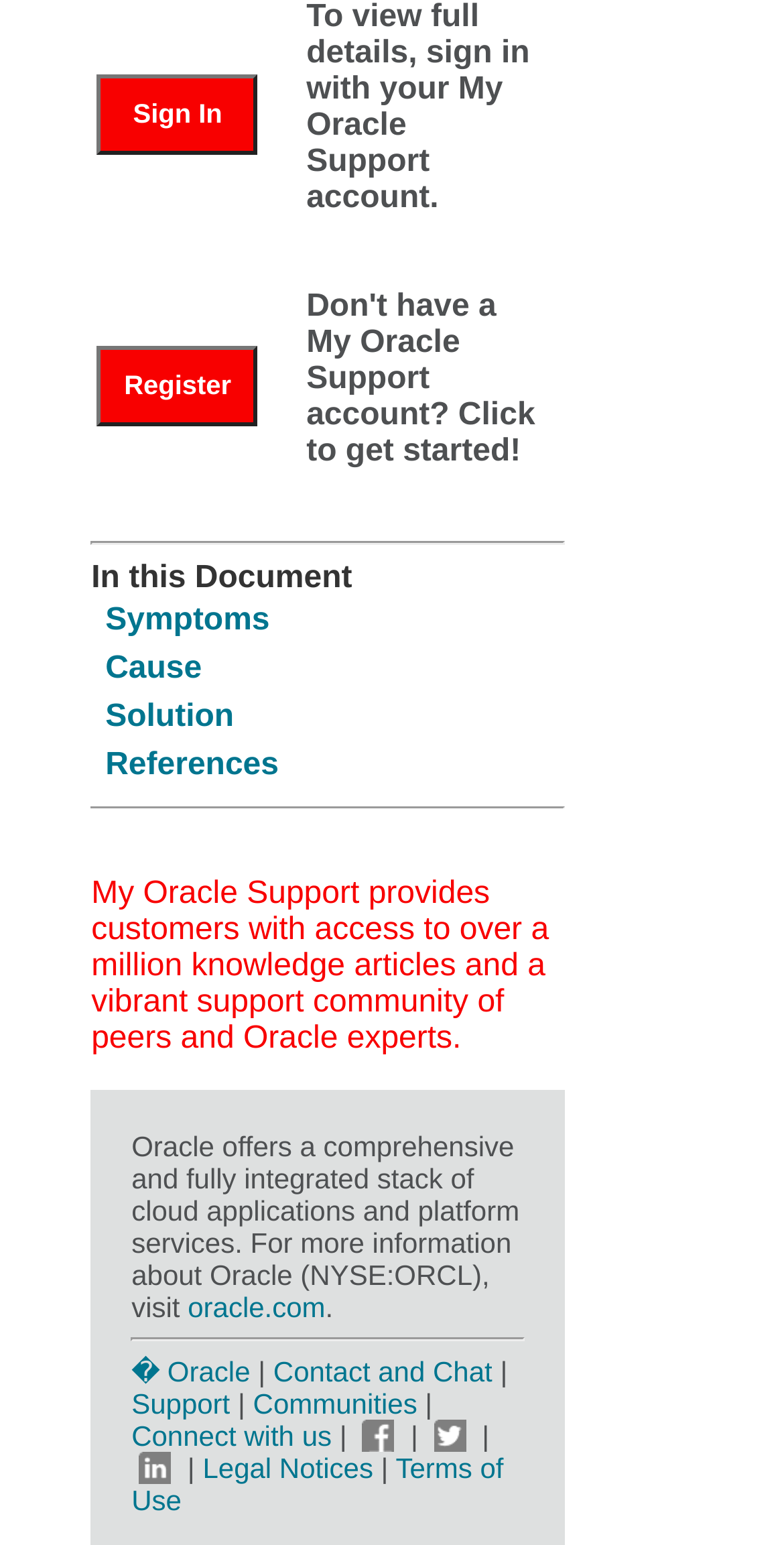Determine the bounding box coordinates of the element's region needed to click to follow the instruction: "Get started with My Oracle Support". Provide these coordinates as four float numbers between 0 and 1, formatted as [left, top, right, bottom].

[0.391, 0.187, 0.683, 0.305]